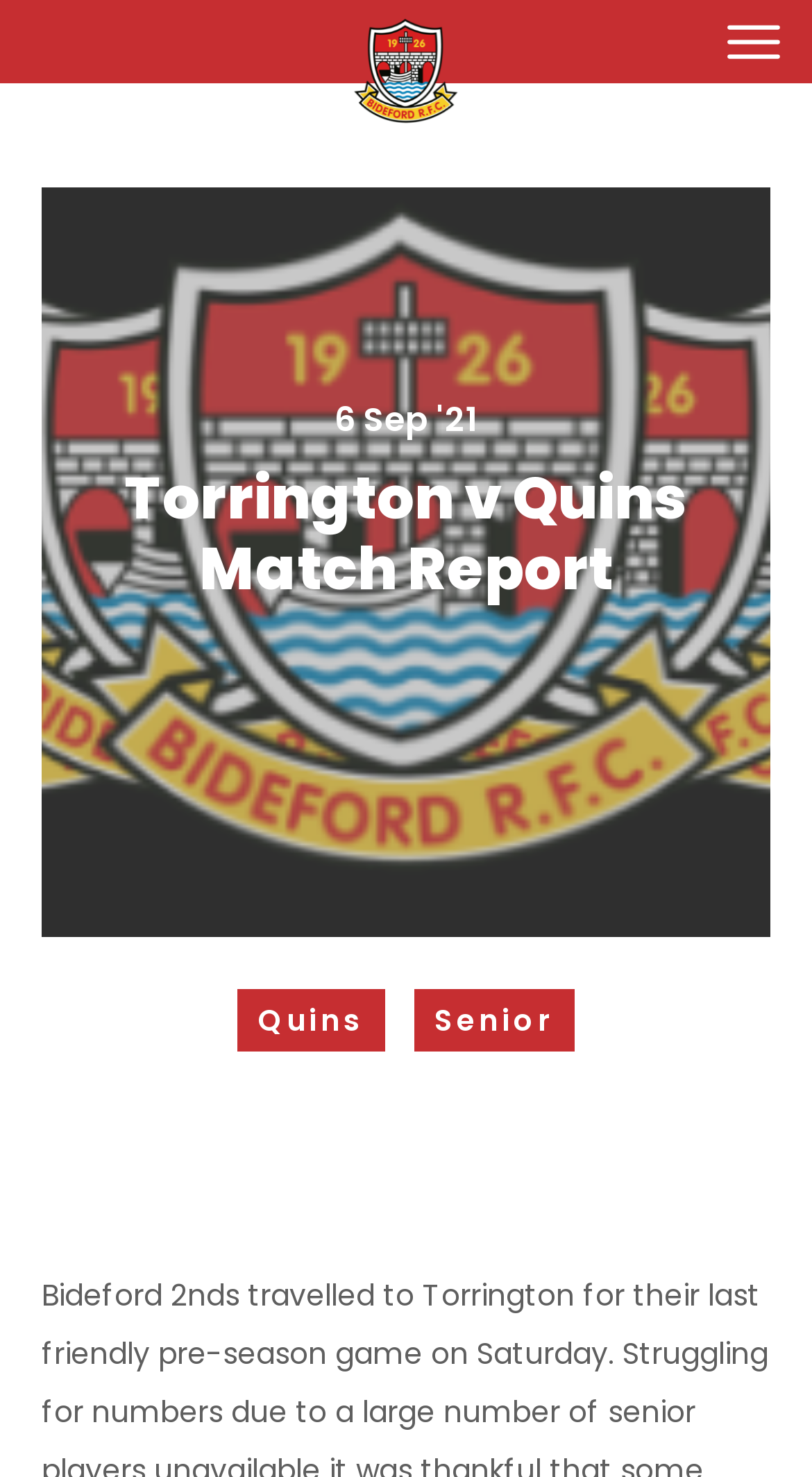Provide a short, one-word or phrase answer to the question below:
What is the name of the rugby club?

Bideford Rugby Club